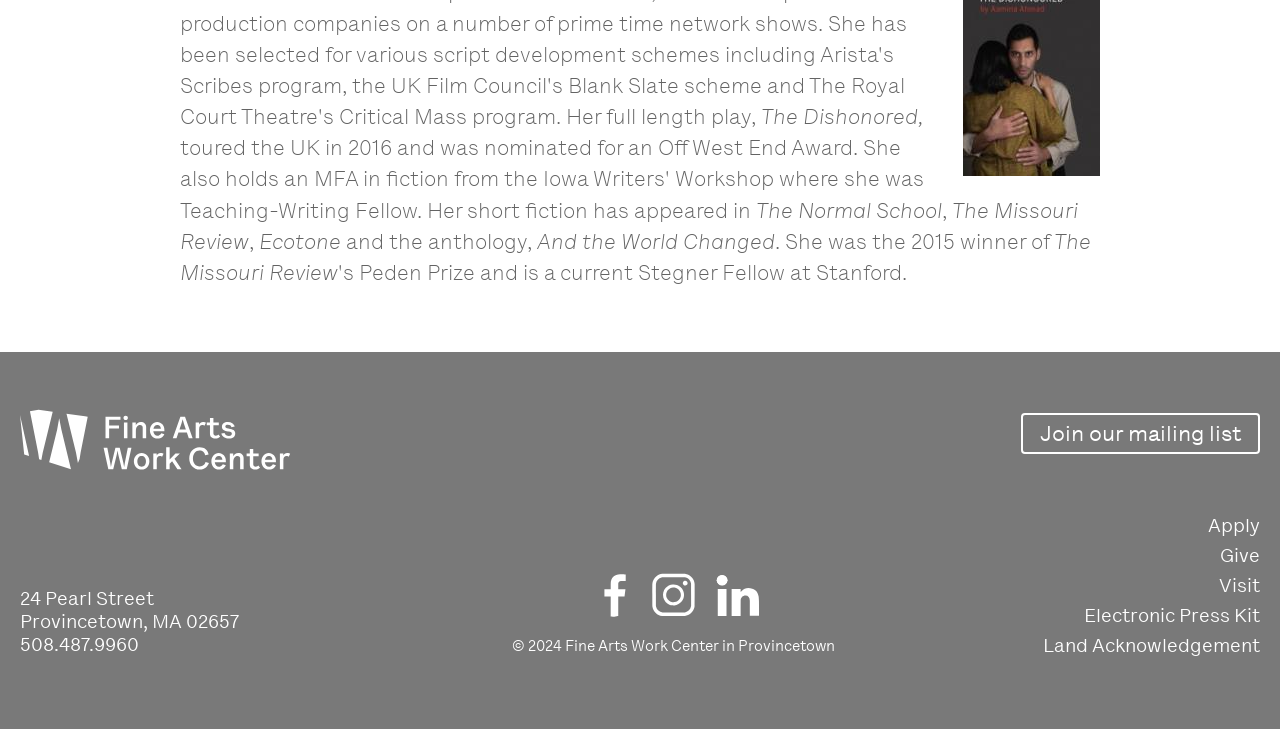What is the address of the Fine Arts Work Center?
Please provide a single word or phrase answer based on the image.

24 Pearl Street, Provincetown, MA 02657